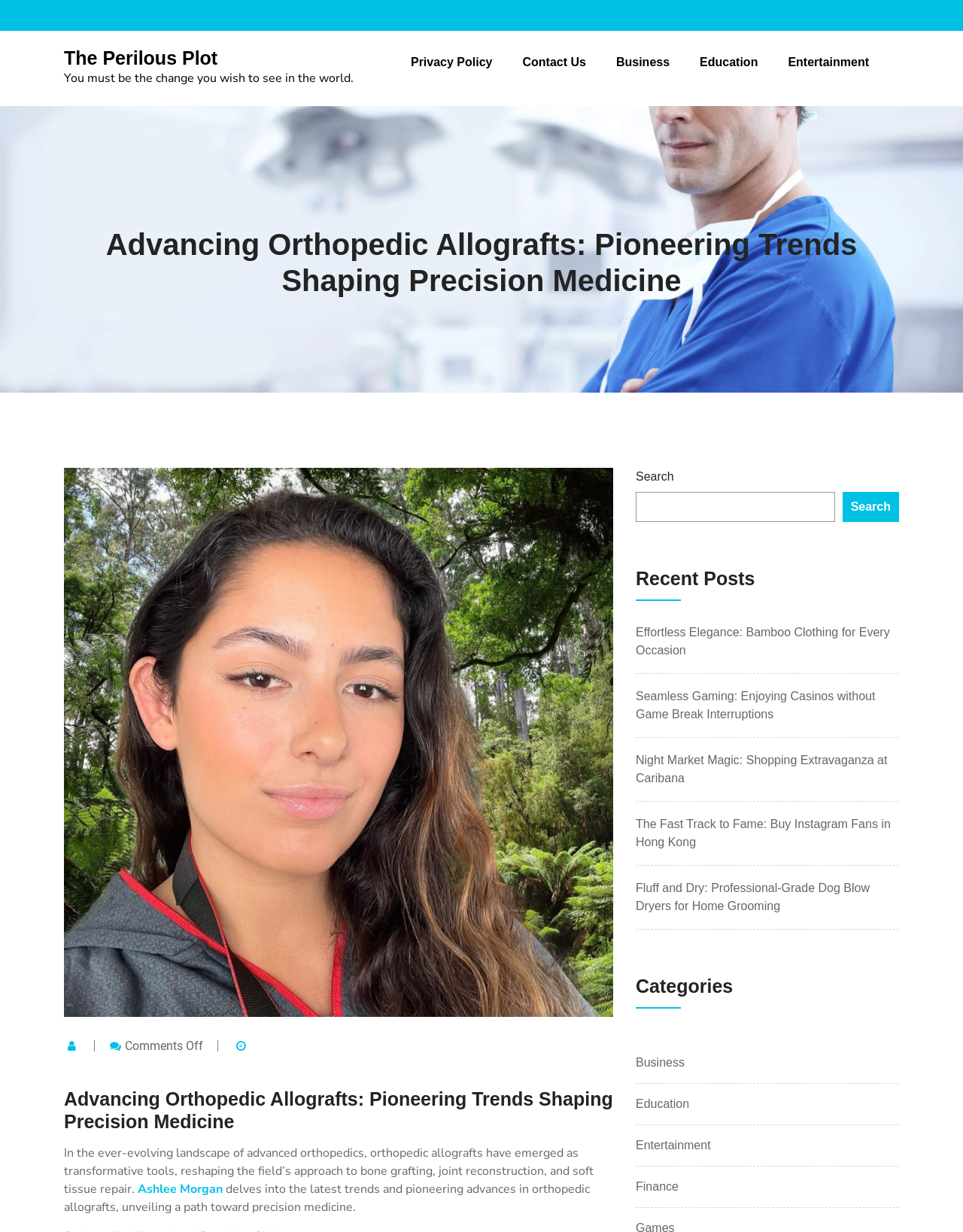Who is the author of the article? From the image, respond with a single word or brief phrase.

Ashlee Morgan